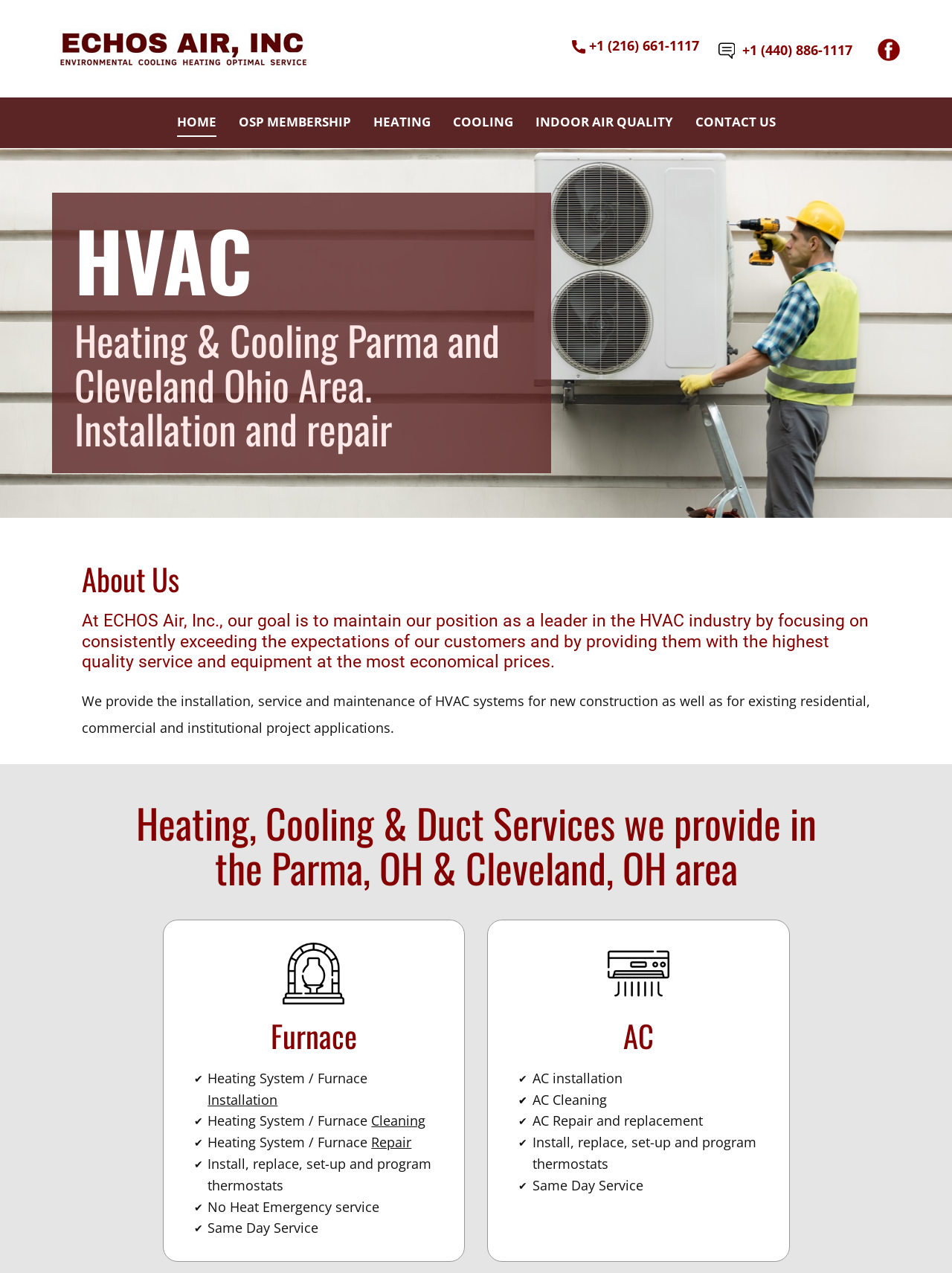Reply to the question below using a single word or brief phrase:
What is included in the Heating System / Furnace service?

Installation, Cleaning, Repair